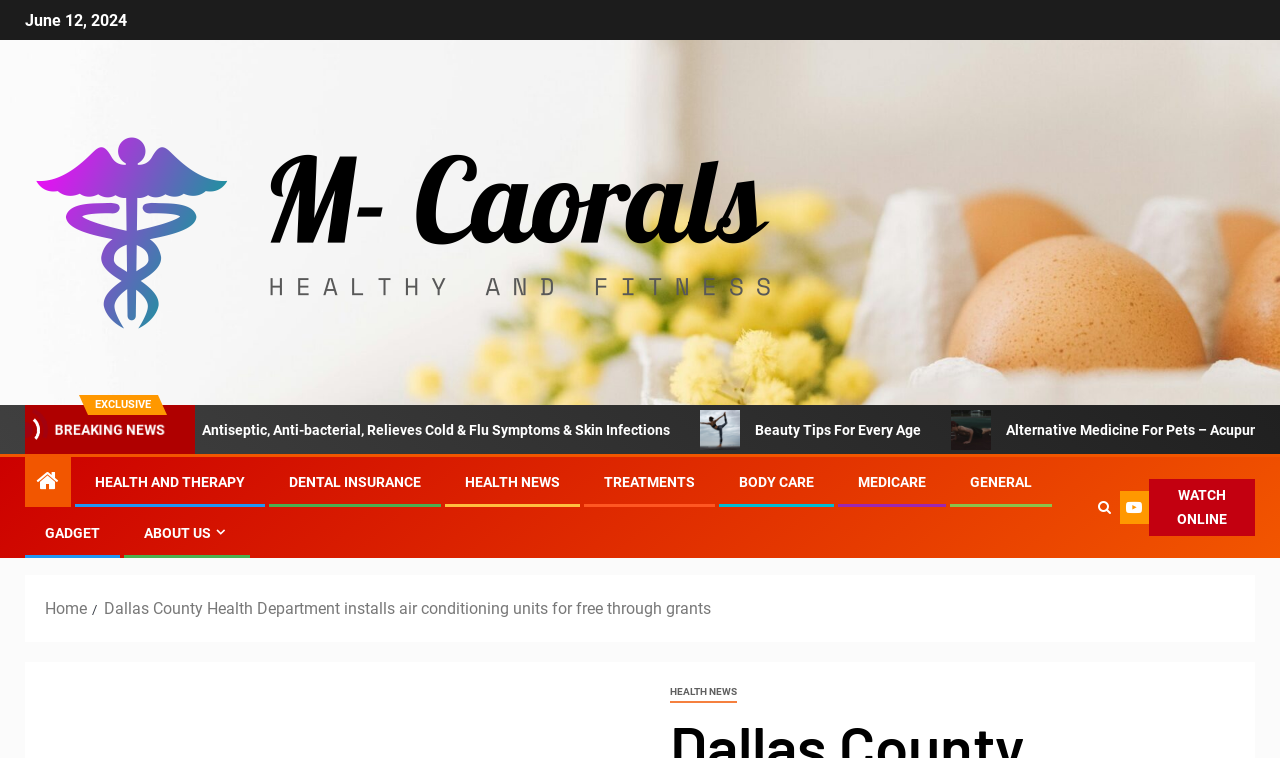Please provide the bounding box coordinates for the element that needs to be clicked to perform the instruction: "Watch online". The coordinates must consist of four float numbers between 0 and 1, formatted as [left, top, right, bottom].

[0.875, 0.632, 0.98, 0.708]